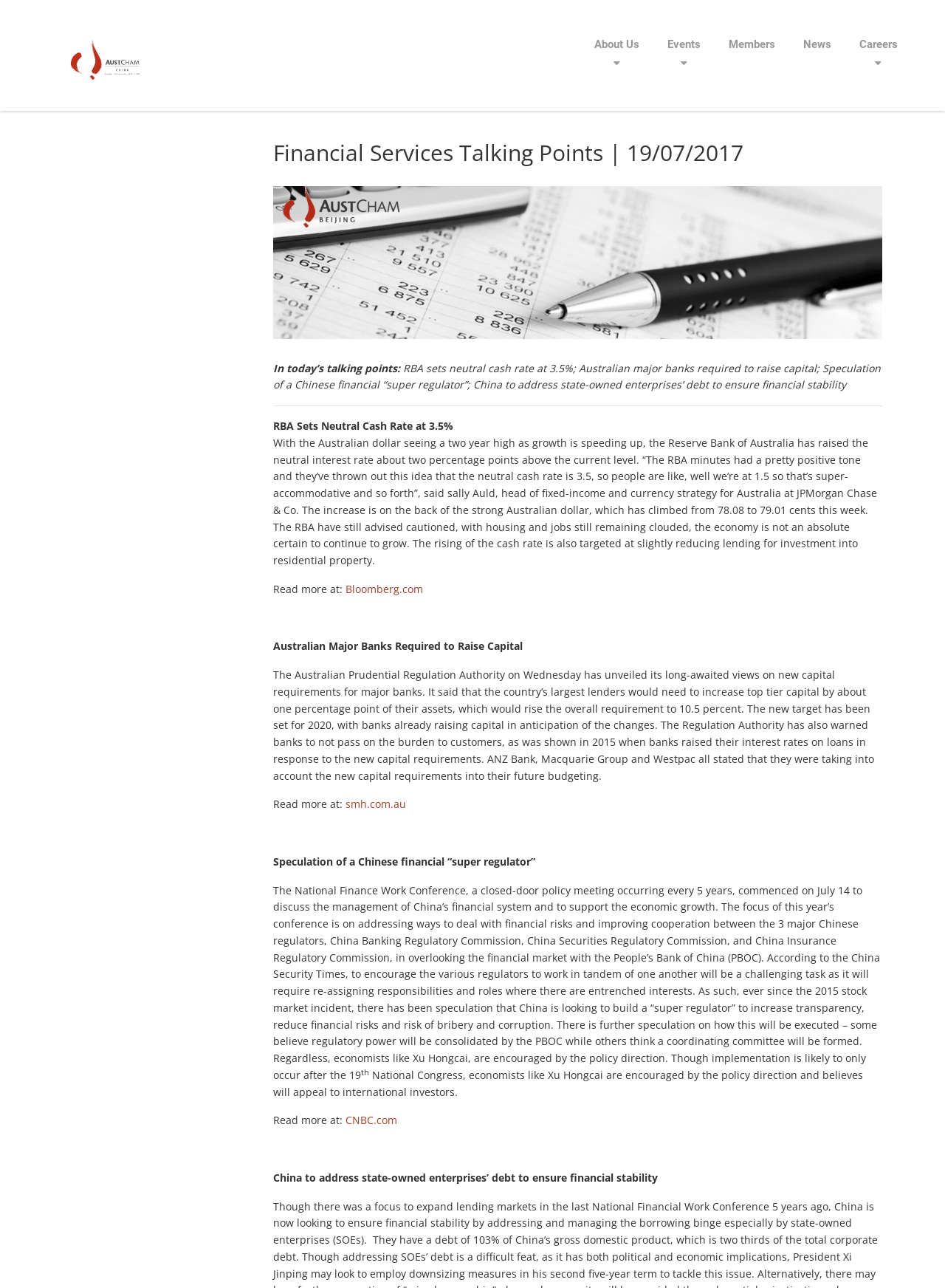Generate a thorough description of the webpage.

The webpage is about Financial Services Talking Points, specifically discussing events that occurred on 19/07/2017, as indicated by the title. At the top-left corner, there is a link to "Austcham China" accompanied by an image with the same name. 

Below the title, there is a main navigation menu with six links: "About Us", "Events", "Members", "News", "Careers", and they are horizontally aligned. 

The main content of the webpage is divided into four sections, each discussing a different topic related to financial services. The first section talks about the Reserve Bank of Australia setting a neutral cash rate at 3.5%. The text provides details about the decision, including quotes from an expert and the impact on the Australian dollar. There is a "Read more" link at the end of the section, which directs to Bloomberg.com.

The second section discusses Australian major banks being required to raise capital, as announced by the Australian Prudential Regulation Authority. The text explains the new capital requirements and how banks are responding to the changes. There is a "Read more" link at the end of the section, which directs to smh.com.au.

The third section speculates about the possibility of a Chinese financial "super regulator" being established to address financial risks and improve cooperation between regulators. The text discusses the challenges of implementing such a system and the potential benefits. There is a "Read more" link at the end of the section, which directs to CNBC.com.

The fourth and final section discusses China's efforts to address state-owned enterprises' debt to ensure financial stability. The text provides some context about the National Finance Work Conference and the potential implications of the policy direction.